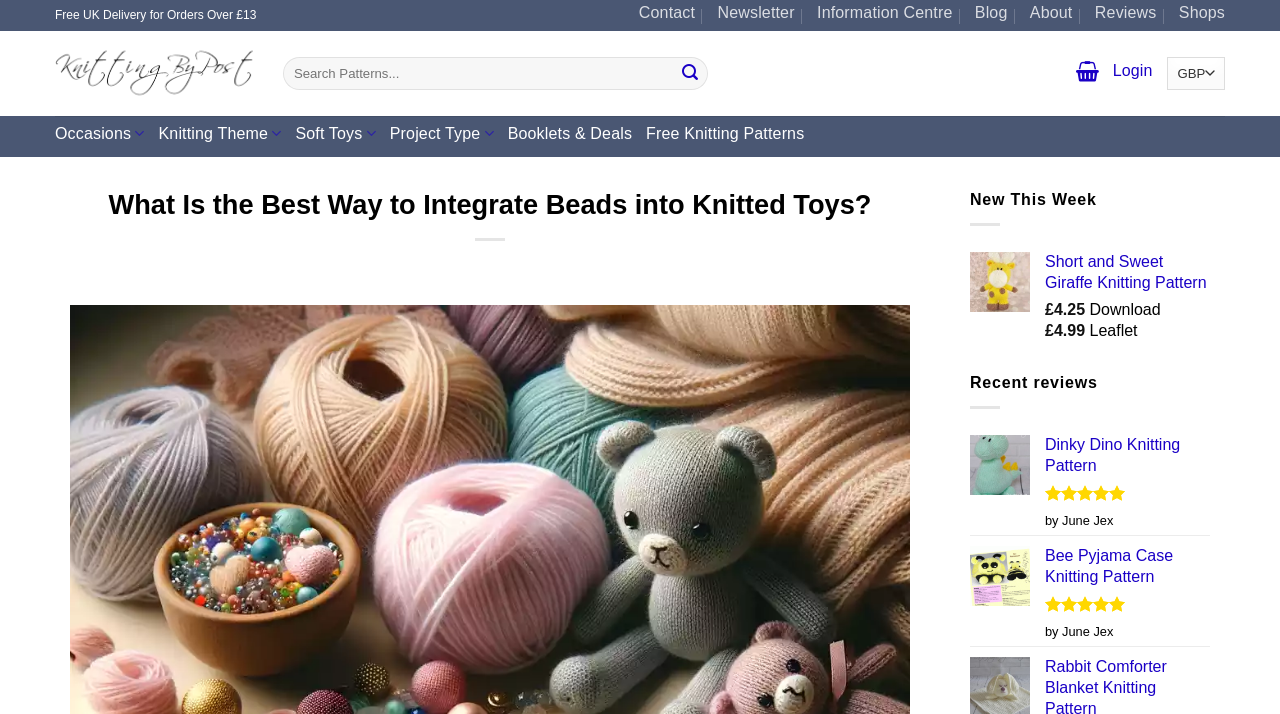Please identify the bounding box coordinates of the clickable element to fulfill the following instruction: "Go to the blog". The coordinates should be four float numbers between 0 and 1, i.e., [left, top, right, bottom].

[0.762, 0.0, 0.787, 0.043]